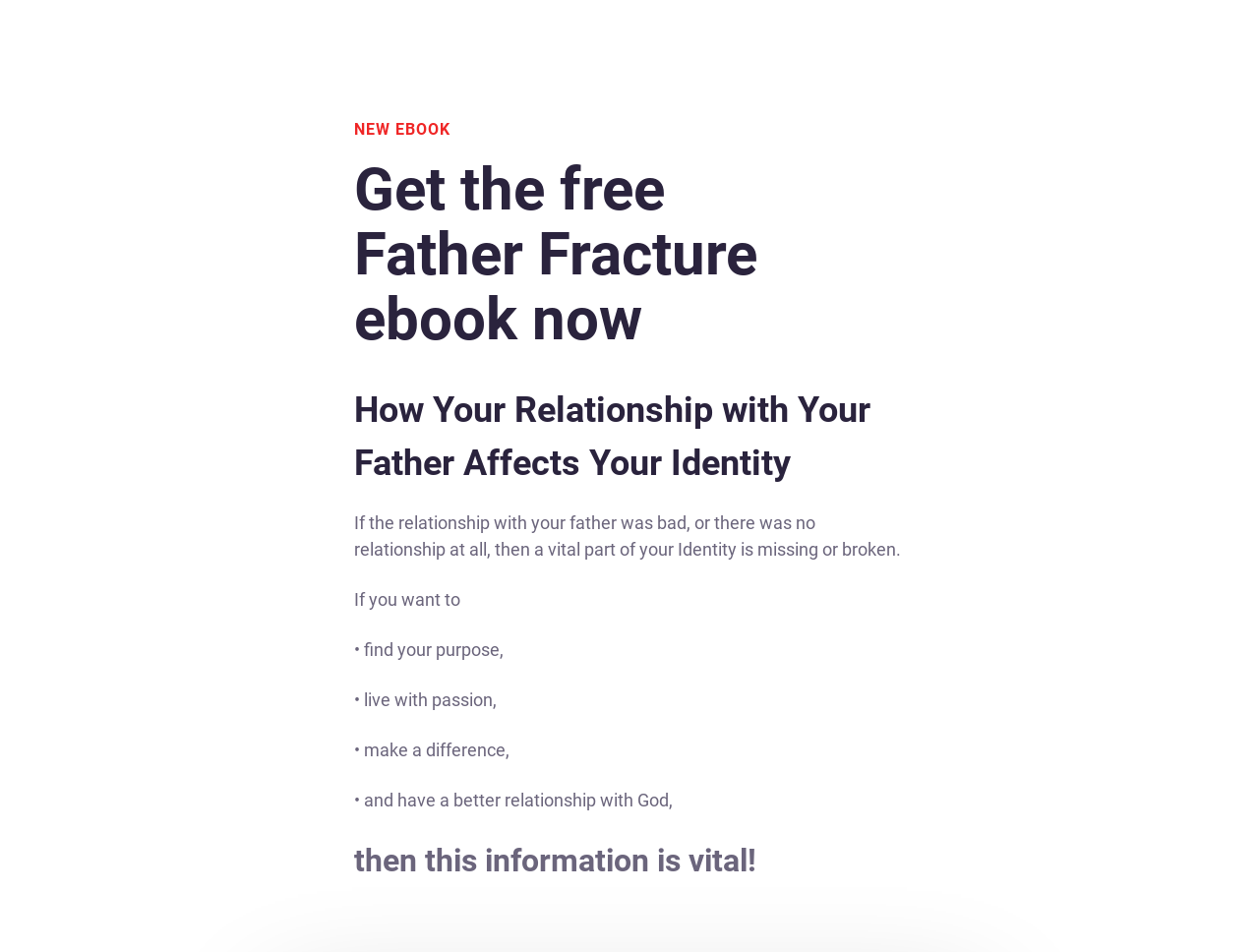Reply to the question with a single word or phrase:
What is the tone of the webpage regarding the importance of this information?

Vital